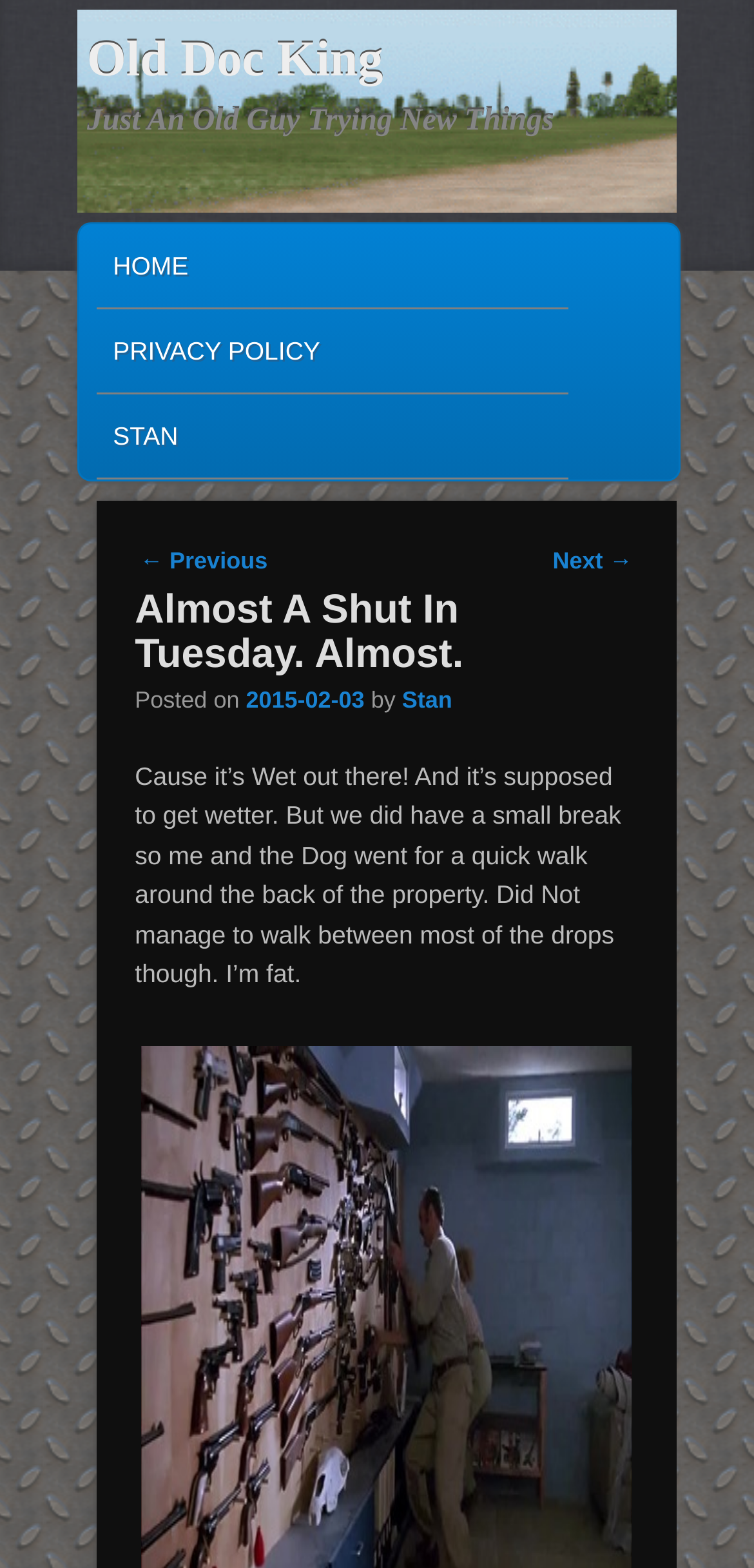Give a concise answer using only one word or phrase for this question:
What is the name of the author of the post?

Stan